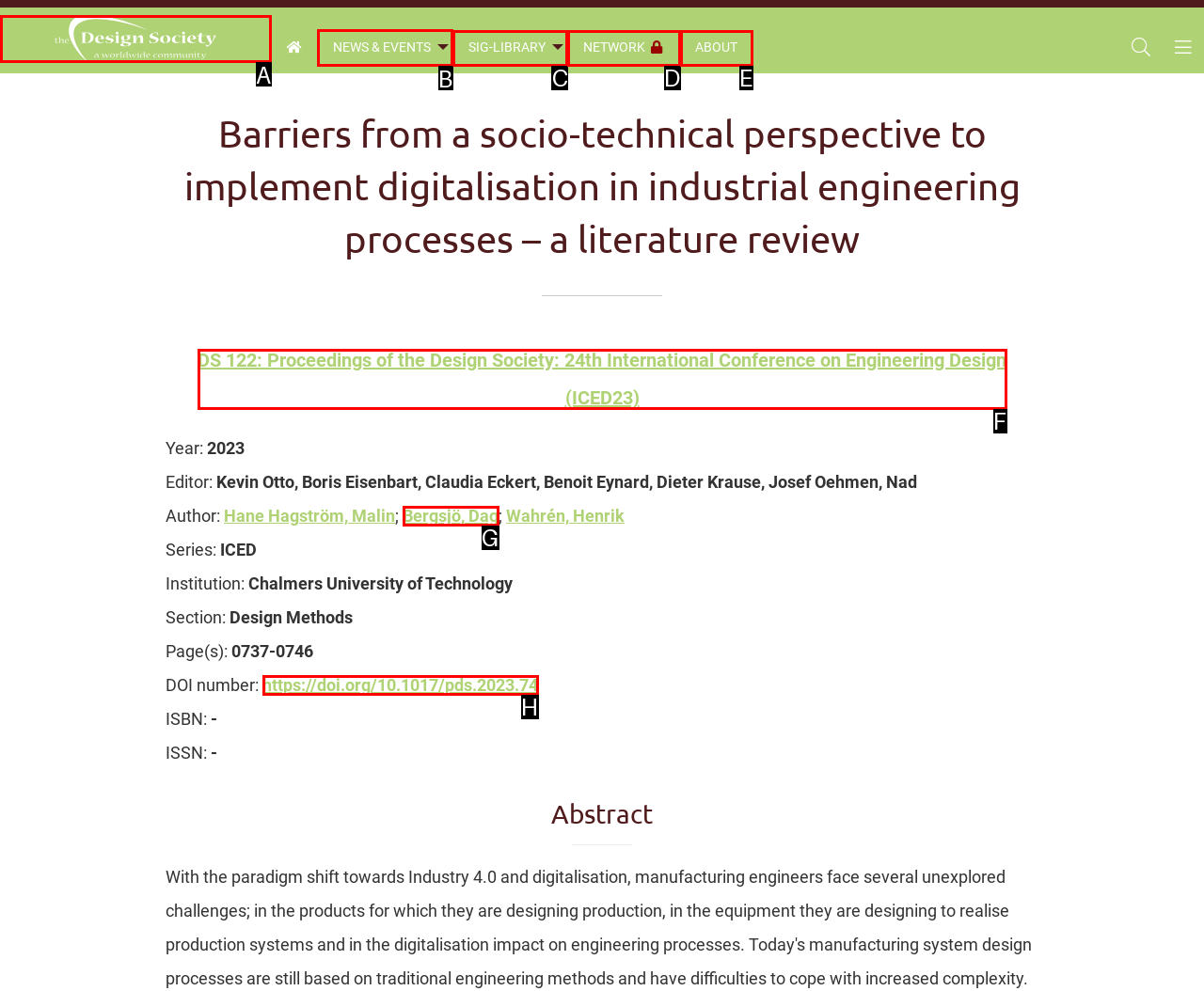Given the instruction: Click on the 'NEWS & EVENTS' menu item, which HTML element should you click on?
Answer with the letter that corresponds to the correct option from the choices available.

B